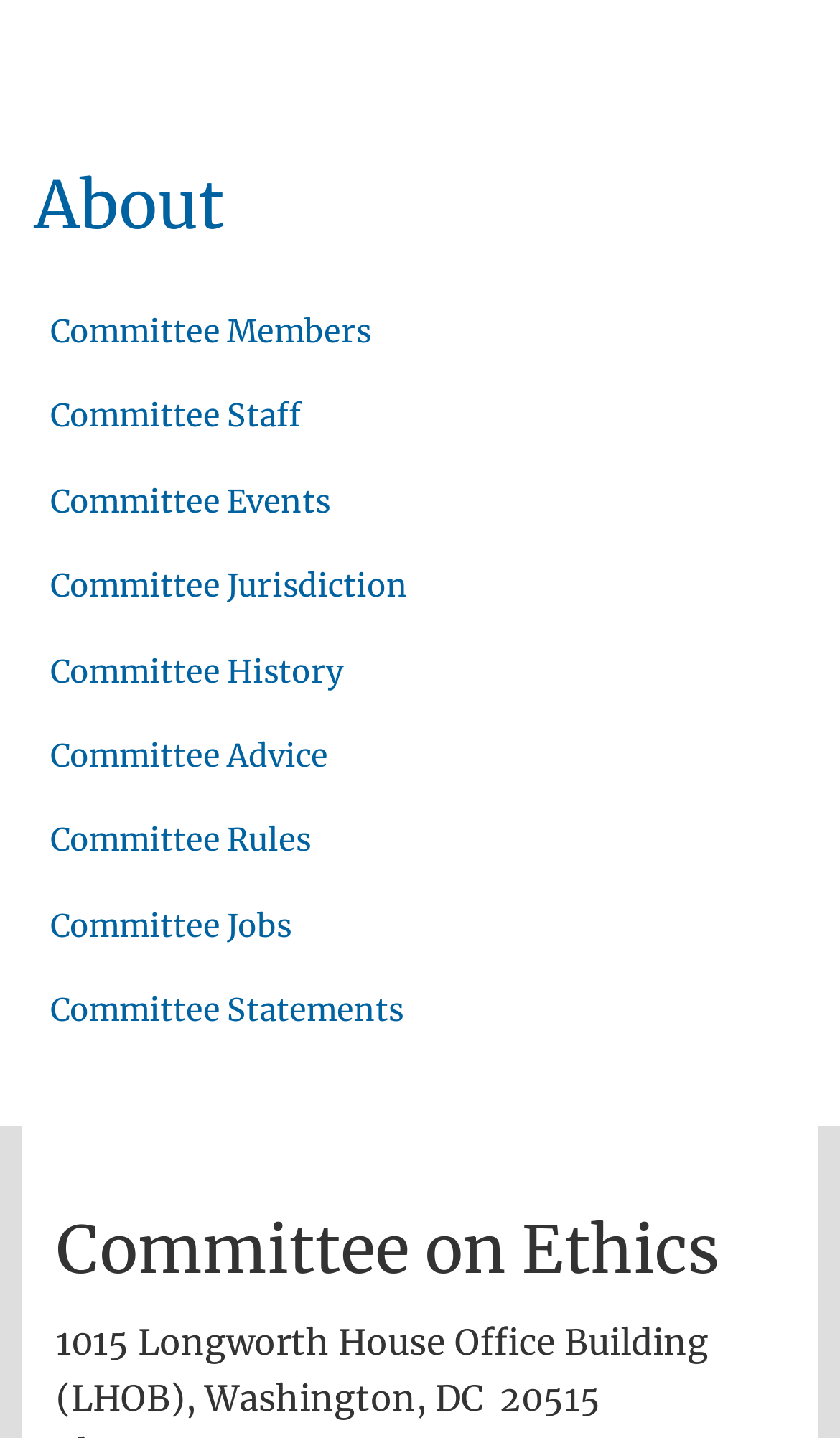Locate the bounding box coordinates of the clickable area to execute the instruction: "view Committee Members". Provide the coordinates as four float numbers between 0 and 1, represented as [left, top, right, bottom].

[0.059, 0.217, 0.442, 0.244]